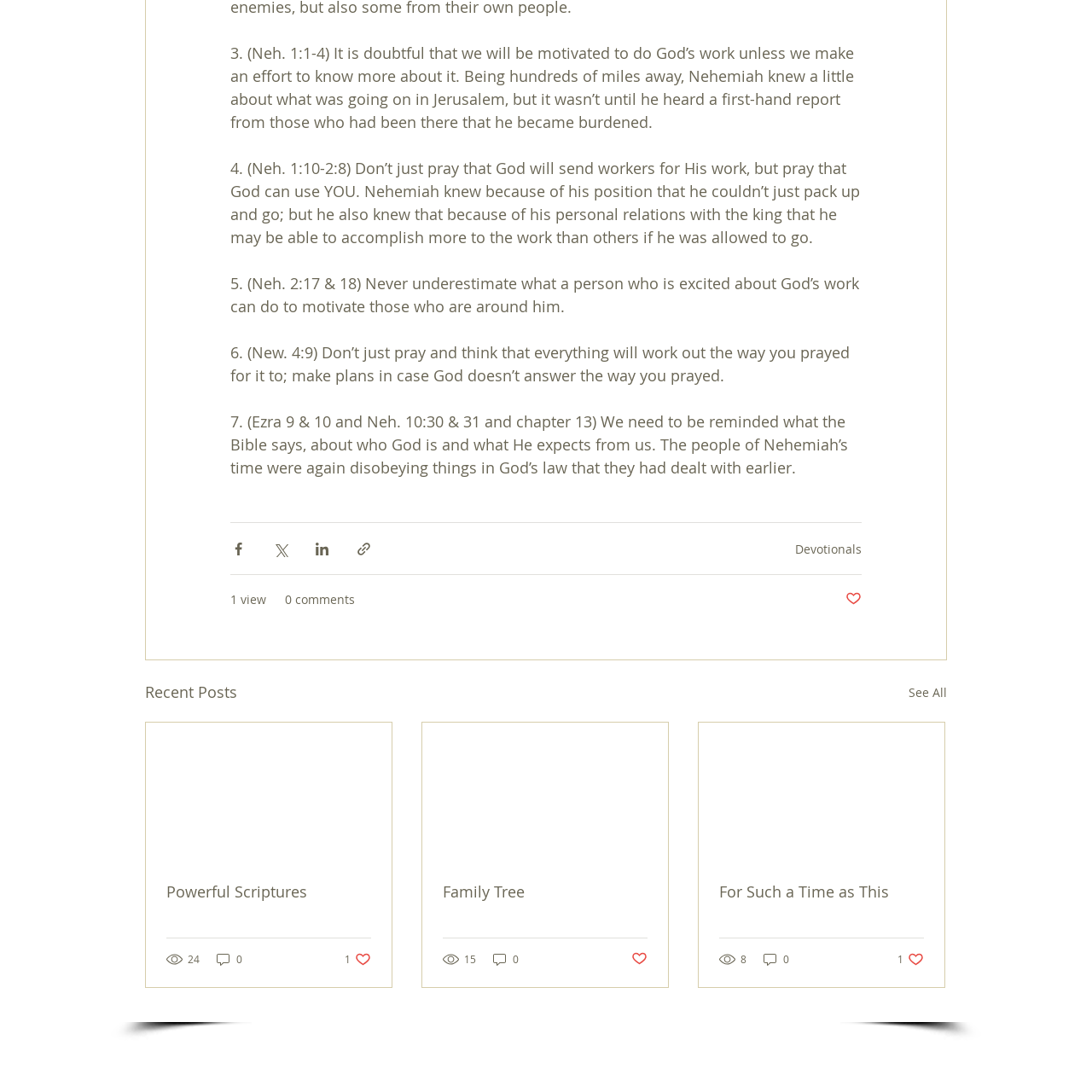How many comments does the first article have?
Look at the webpage screenshot and answer the question with a detailed explanation.

The first article has 0 comments, as indicated by the text '0 comments' below the article title.